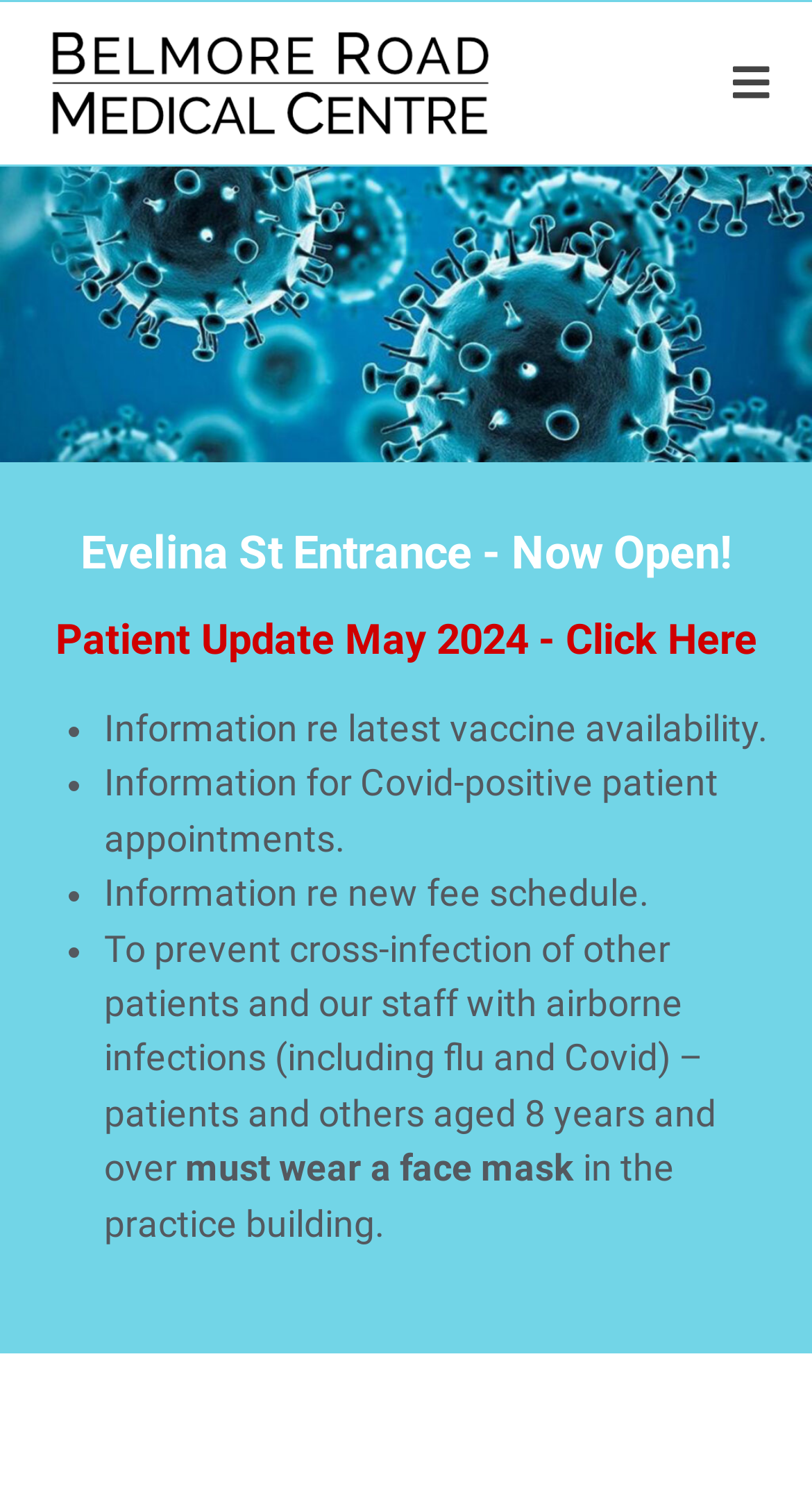What is the latest update for patients?
Look at the image and answer with only one word or phrase.

May 2024